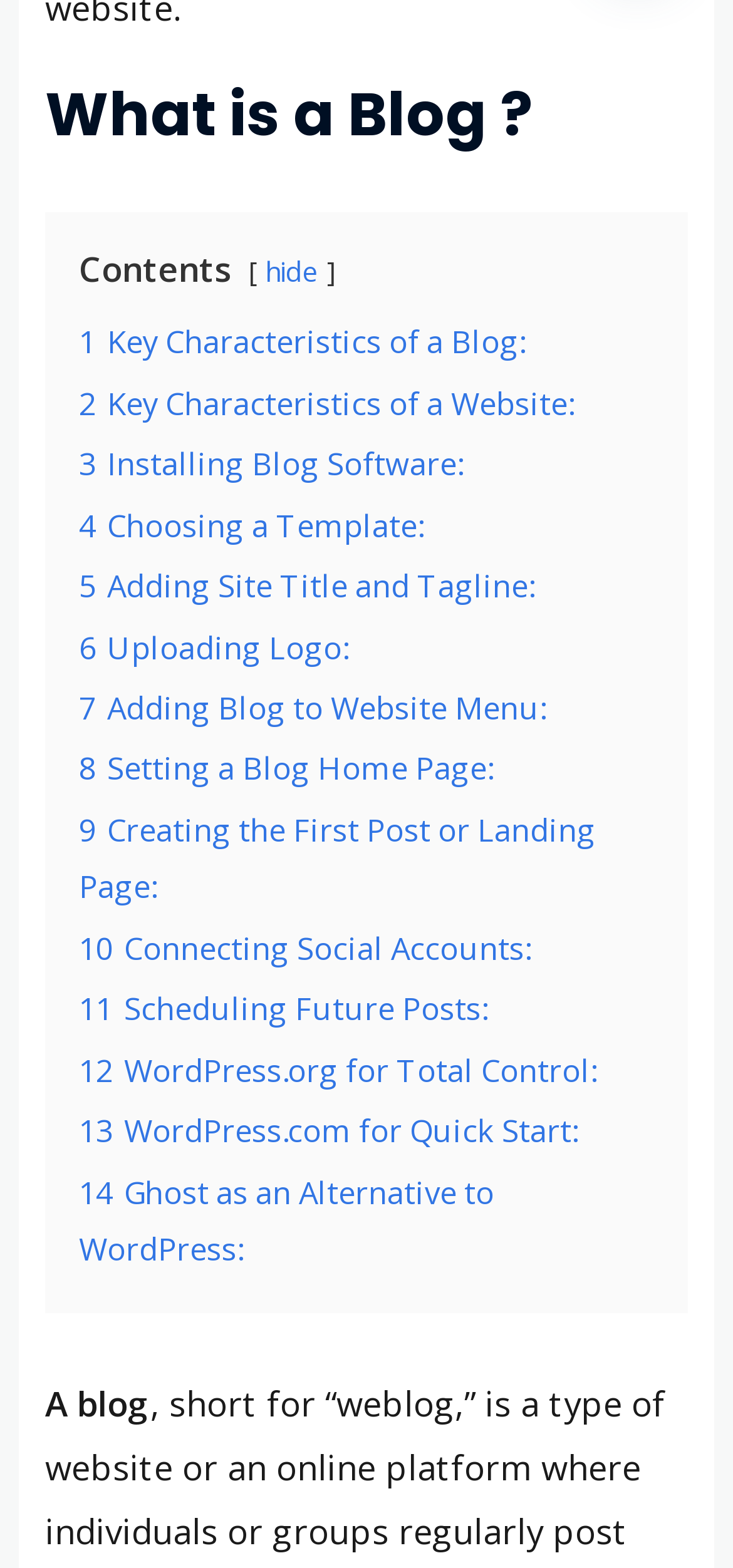Please identify the bounding box coordinates of the area that needs to be clicked to follow this instruction: "click on '9 Creating the First Post or Landing Page:'".

[0.107, 0.515, 0.812, 0.579]